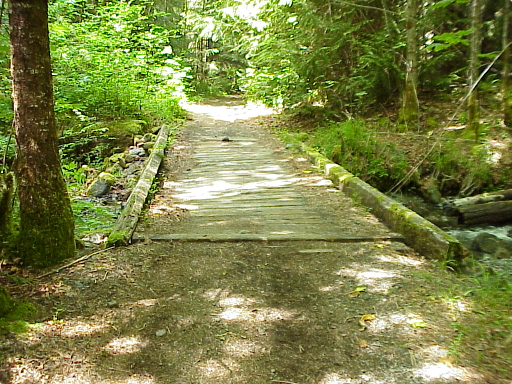What is the surface of the trail composed of?
Kindly offer a comprehensive and detailed response to the question.

The caption describes the trail as 'well-maintained, with a surface composed of packed earth and gravel', providing a clear answer to this question.